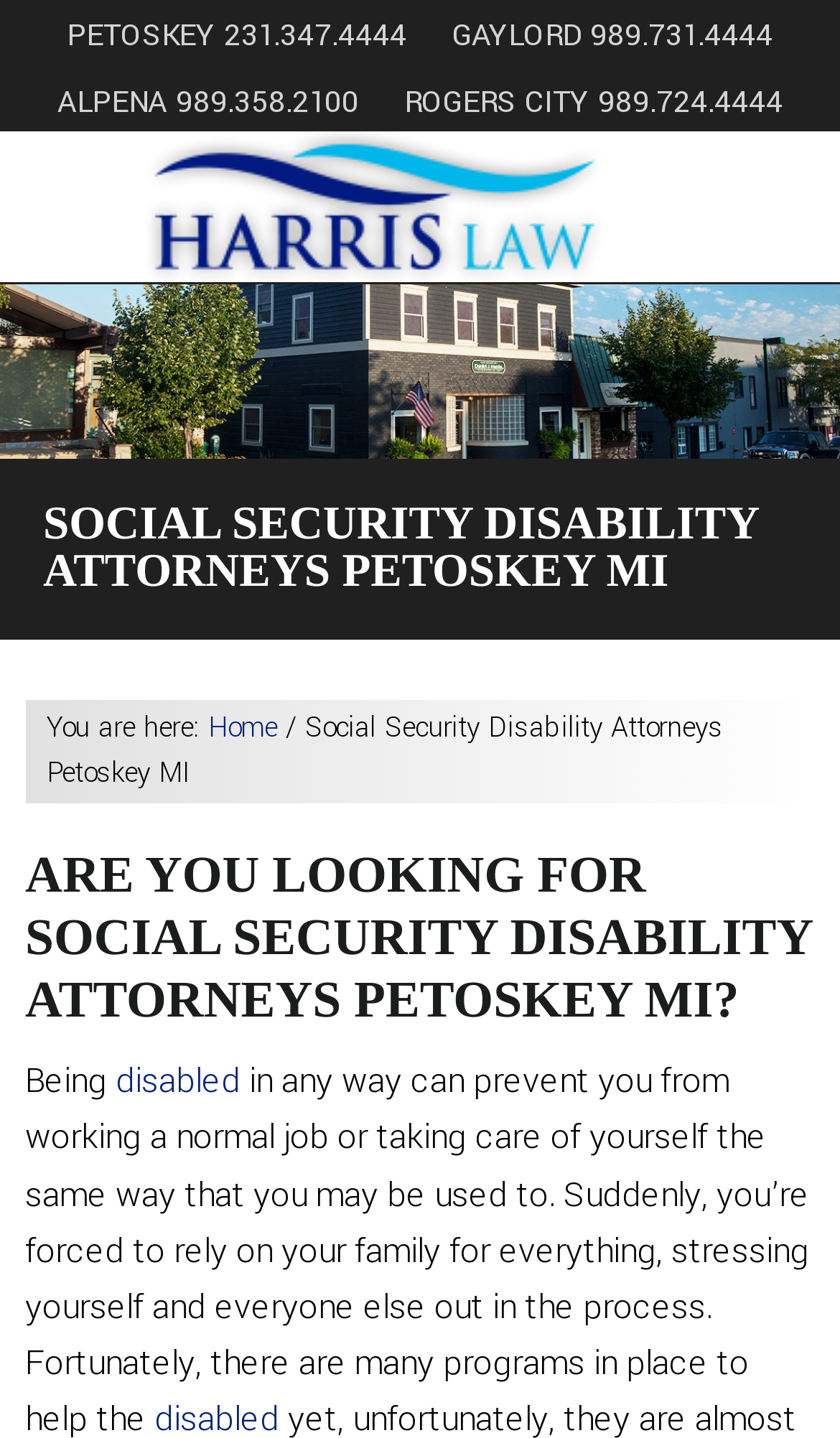Specify the bounding box coordinates for the region that must be clicked to perform the given instruction: "Navigate to Home page".

[0.248, 0.492, 0.33, 0.519]